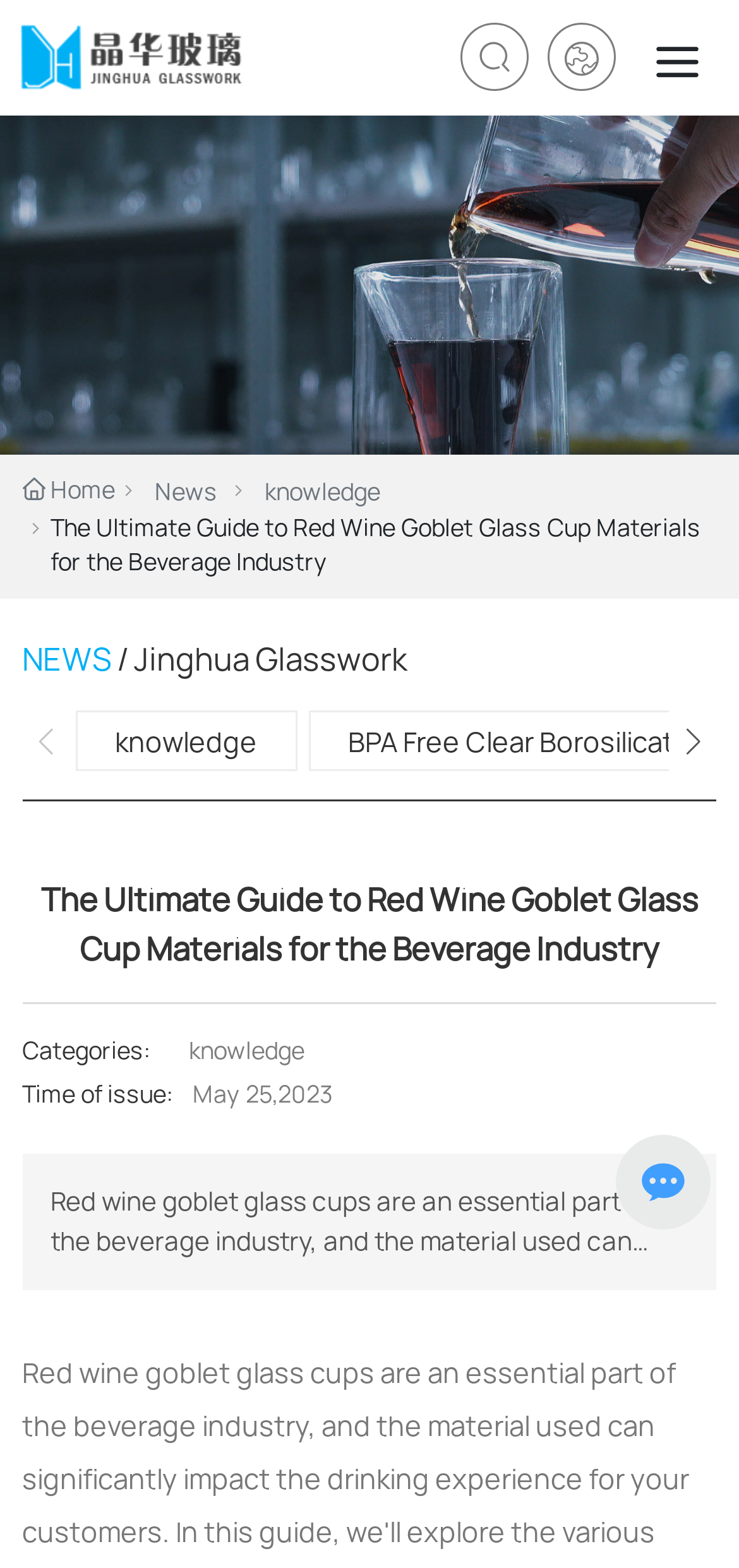Predict the bounding box coordinates of the area that should be clicked to accomplish the following instruction: "Click on the Next slide button". The bounding box coordinates should consist of four float numbers between 0 and 1, i.e., [left, top, right, bottom].

[0.906, 0.443, 0.97, 0.503]